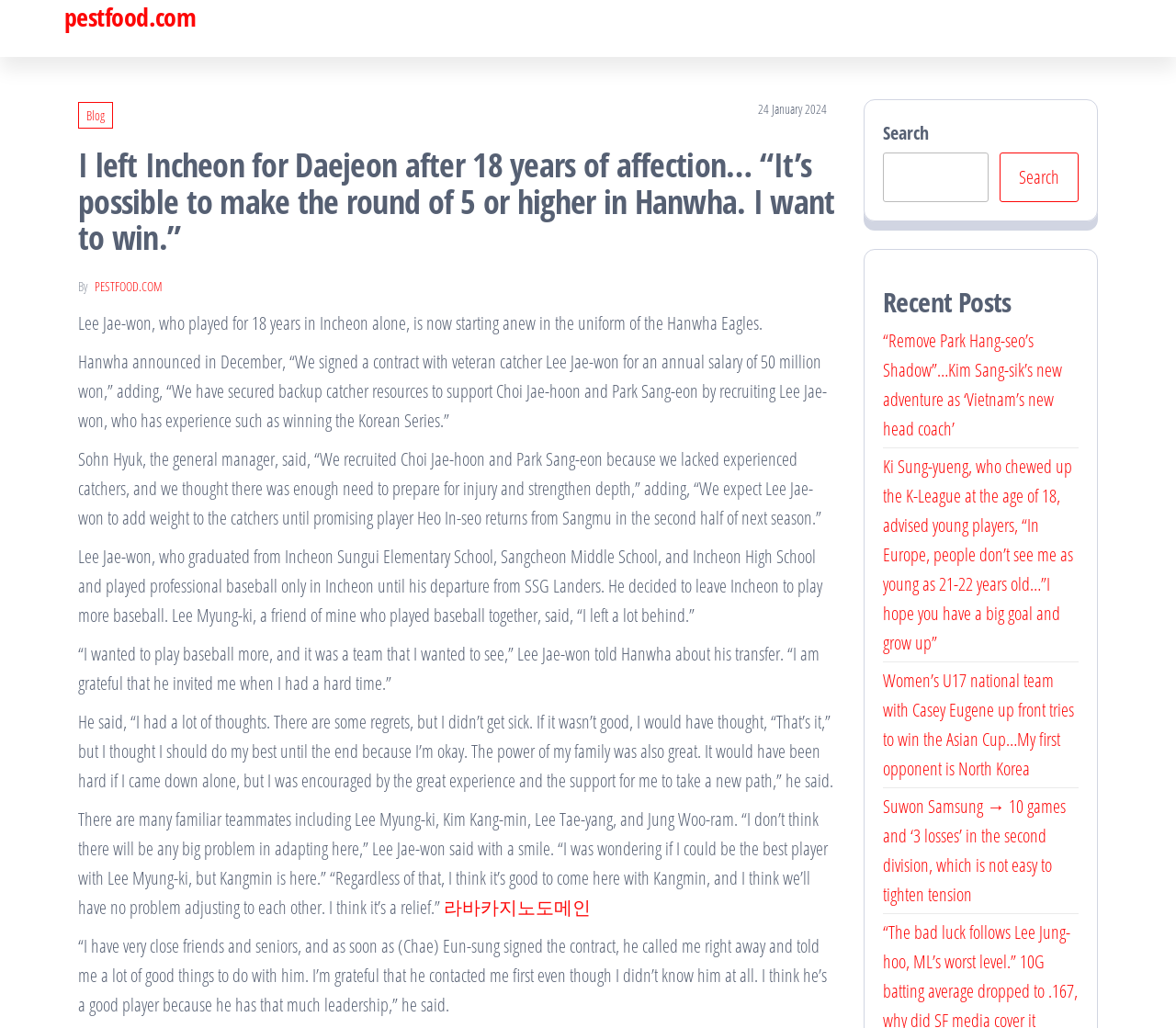Who is the veteran catcher signed by Hanwha?
Please utilize the information in the image to give a detailed response to the question.

The answer can be found in the paragraph that starts with 'Hanwha announced in December, “We signed a contract with veteran catcher Lee Jae-won for an annual salary of 50 million won,” adding, “We have secured backup catcher resources to support Choi Jae-hoon and Park Sang-eon by recruiting Lee Jae-won, who has experience such as winning the Korean Series.”' The name 'Lee Jae-won' is mentioned as the veteran catcher signed by Hanwha.